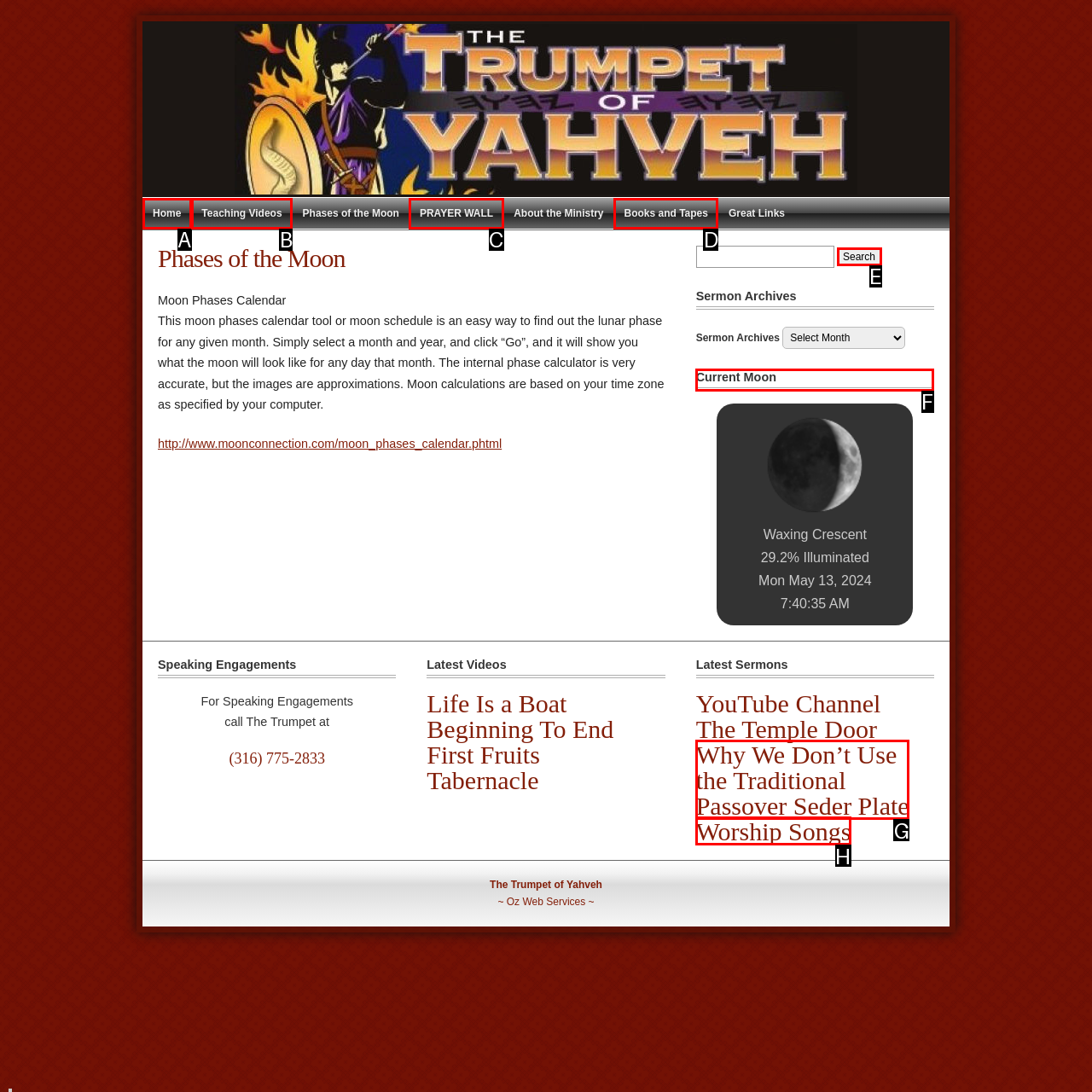Tell me which one HTML element I should click to complete this task: View the 'Current Moon' phase Answer with the option's letter from the given choices directly.

F